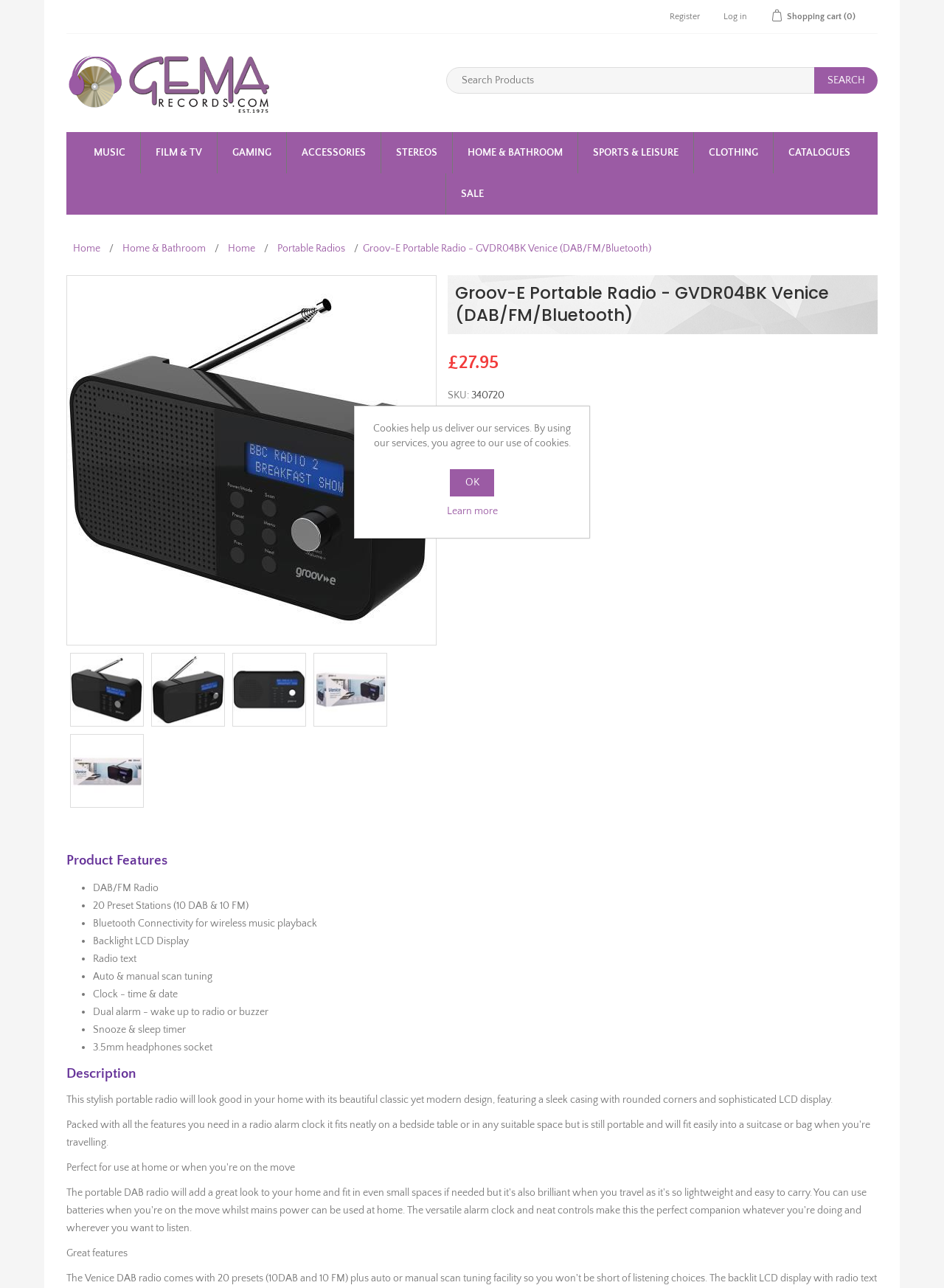What is the purpose of the button 'Add to cart'?
Based on the image, please offer an in-depth response to the question.

The button 'Add to cart' is likely used to add the product to the shopping cart, allowing the user to purchase it later.